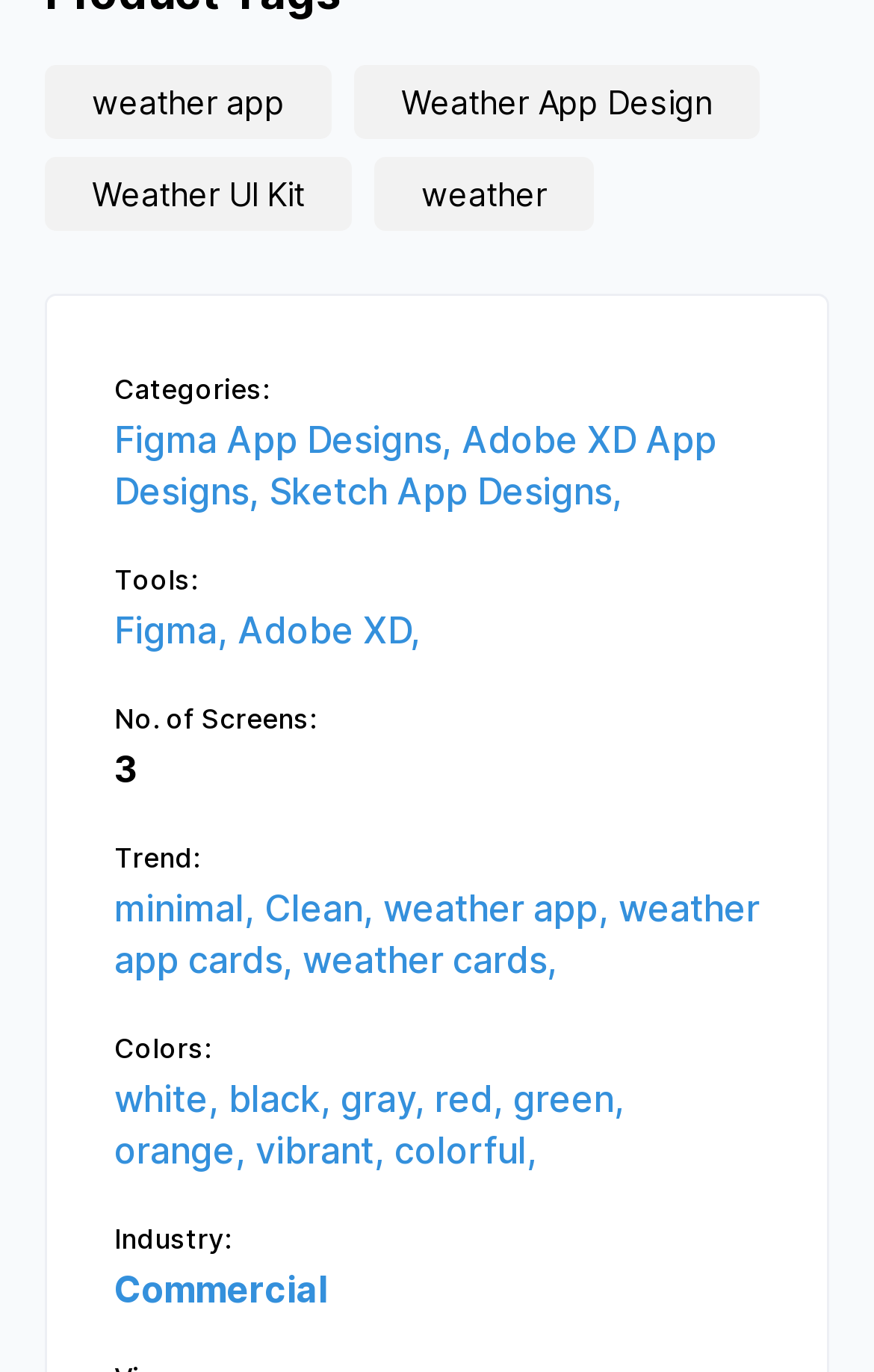Find the bounding box coordinates for the area that should be clicked to accomplish the instruction: "click on weather app".

[0.051, 0.047, 0.379, 0.101]